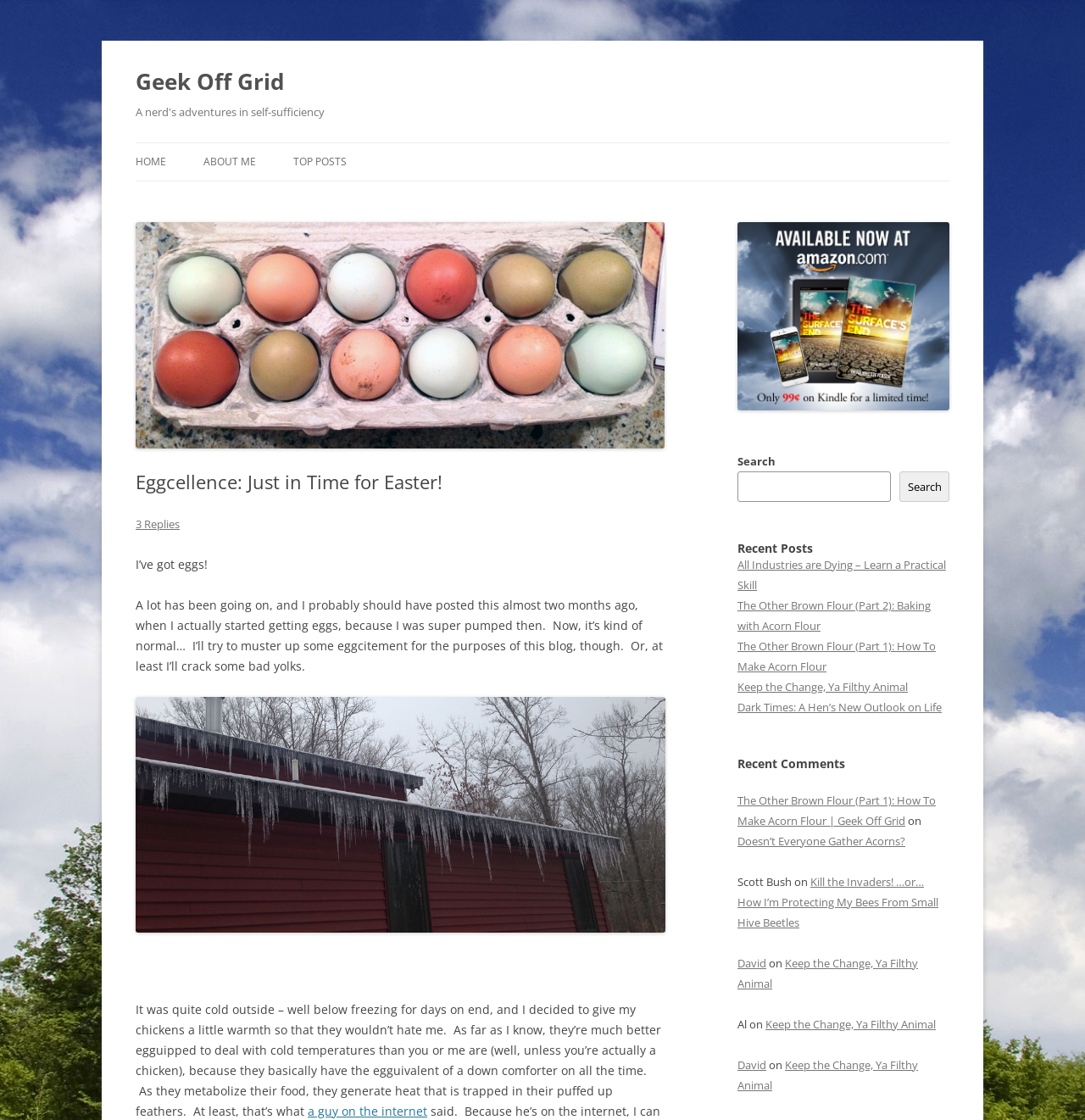Locate the bounding box coordinates of the clickable region necessary to complete the following instruction: "Read the 'Eggcellence: Just in Time for Easter!' post". Provide the coordinates in the format of four float numbers between 0 and 1, i.e., [left, top, right, bottom].

[0.125, 0.42, 0.613, 0.44]